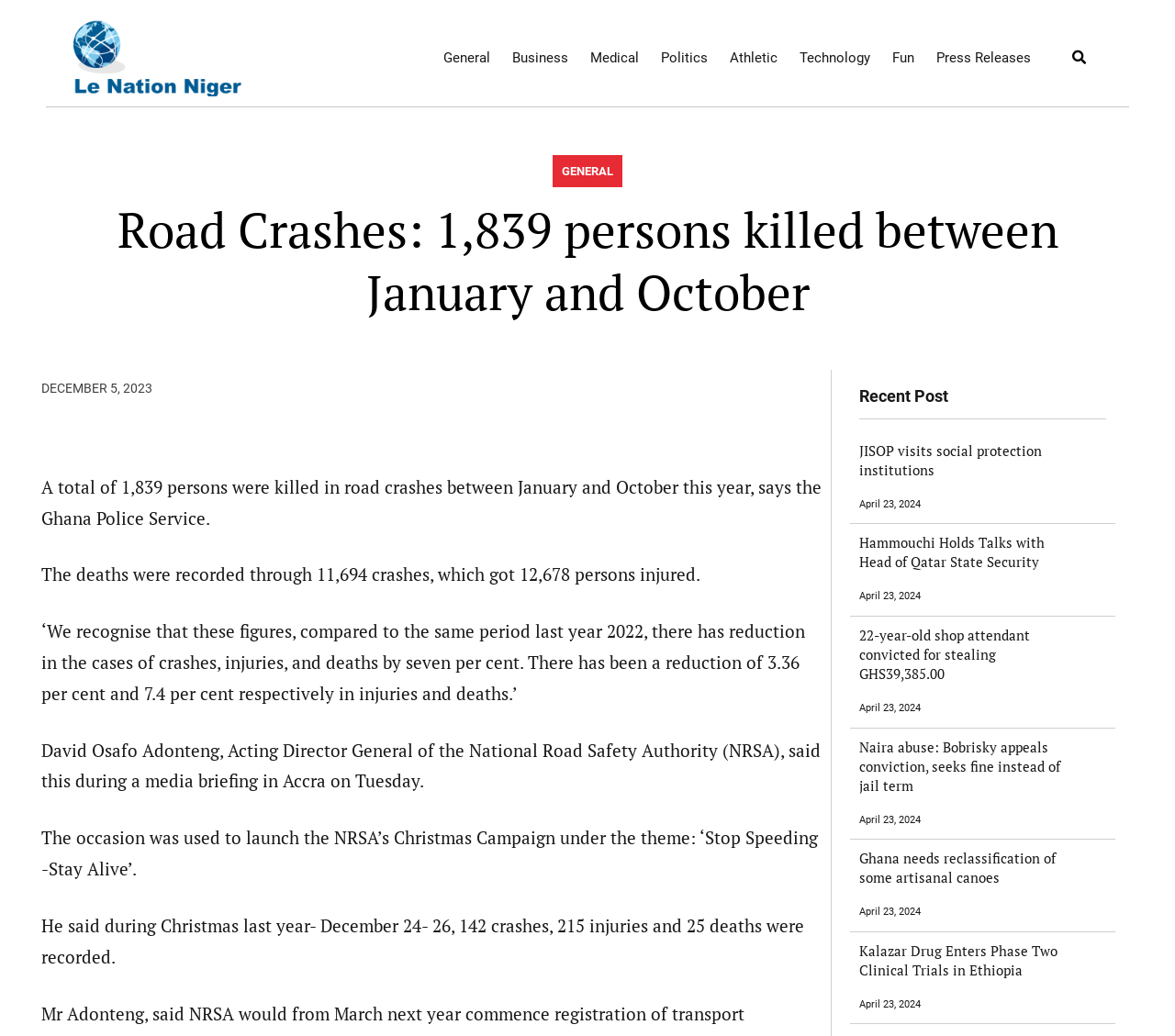Pinpoint the bounding box coordinates of the clickable element to carry out the following instruction: "Search for something."

[0.903, 0.041, 0.932, 0.07]